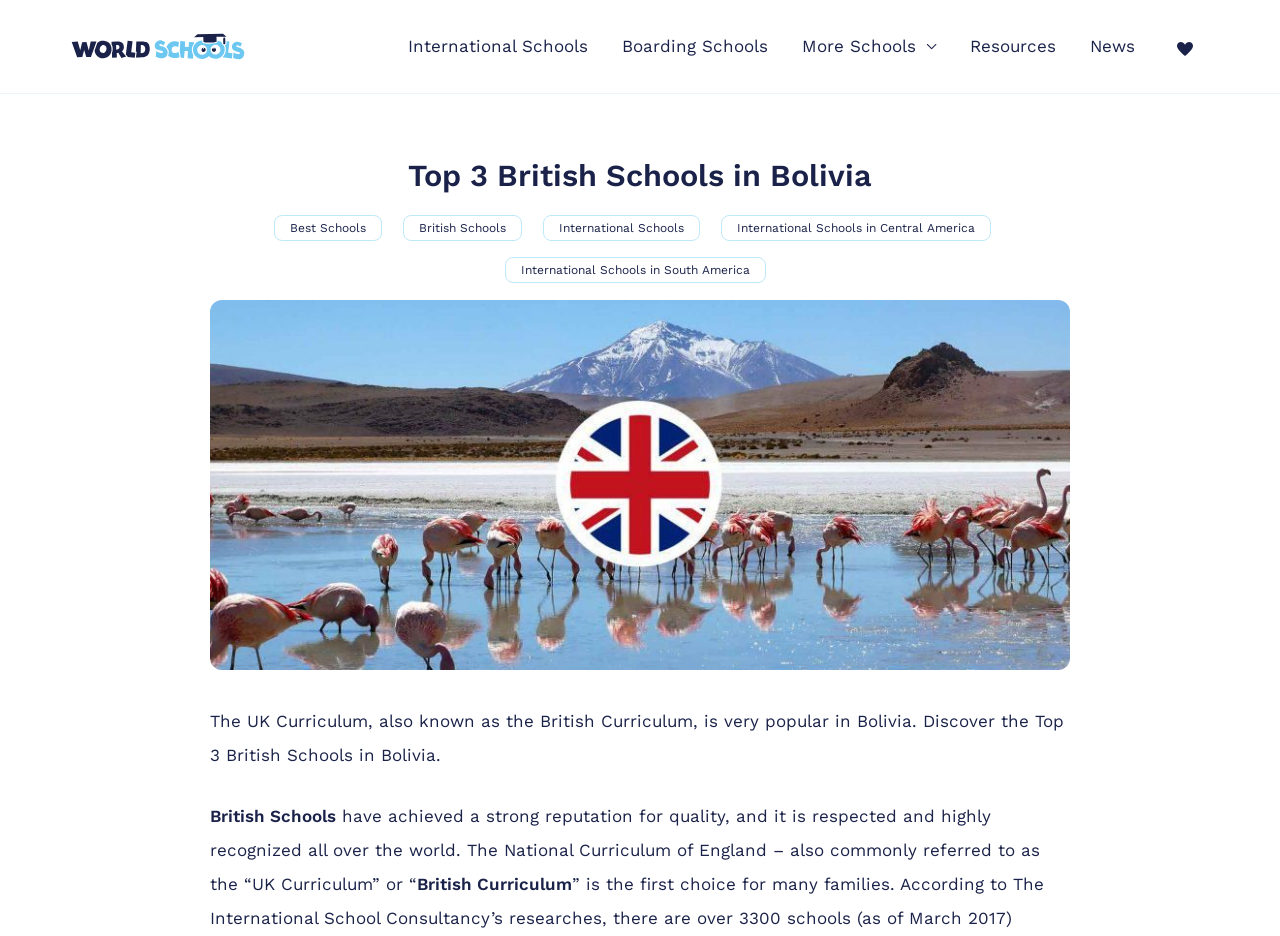What is the curriculum mentioned on the webpage?
Answer the question with a single word or phrase derived from the image.

UK Curriculum